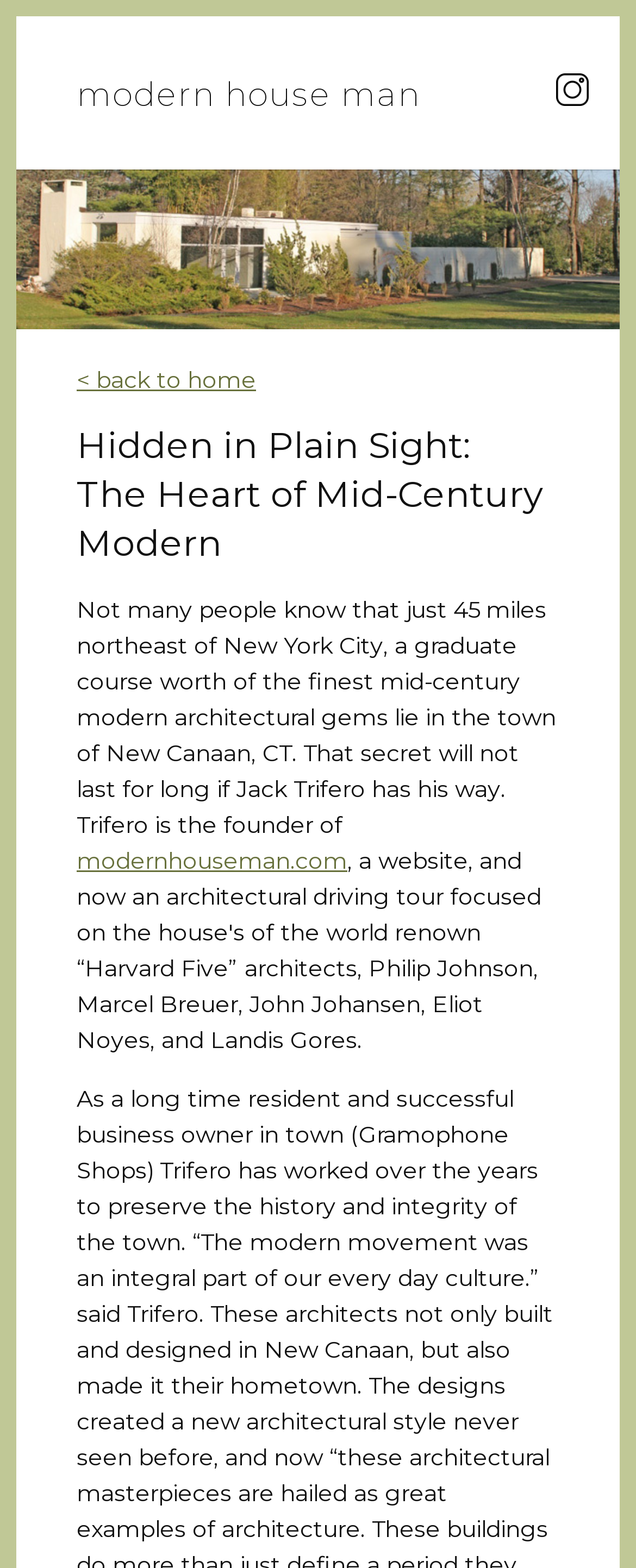What is the website associated with Modern House Man?
From the image, respond using a single word or phrase.

modernhouseman.com